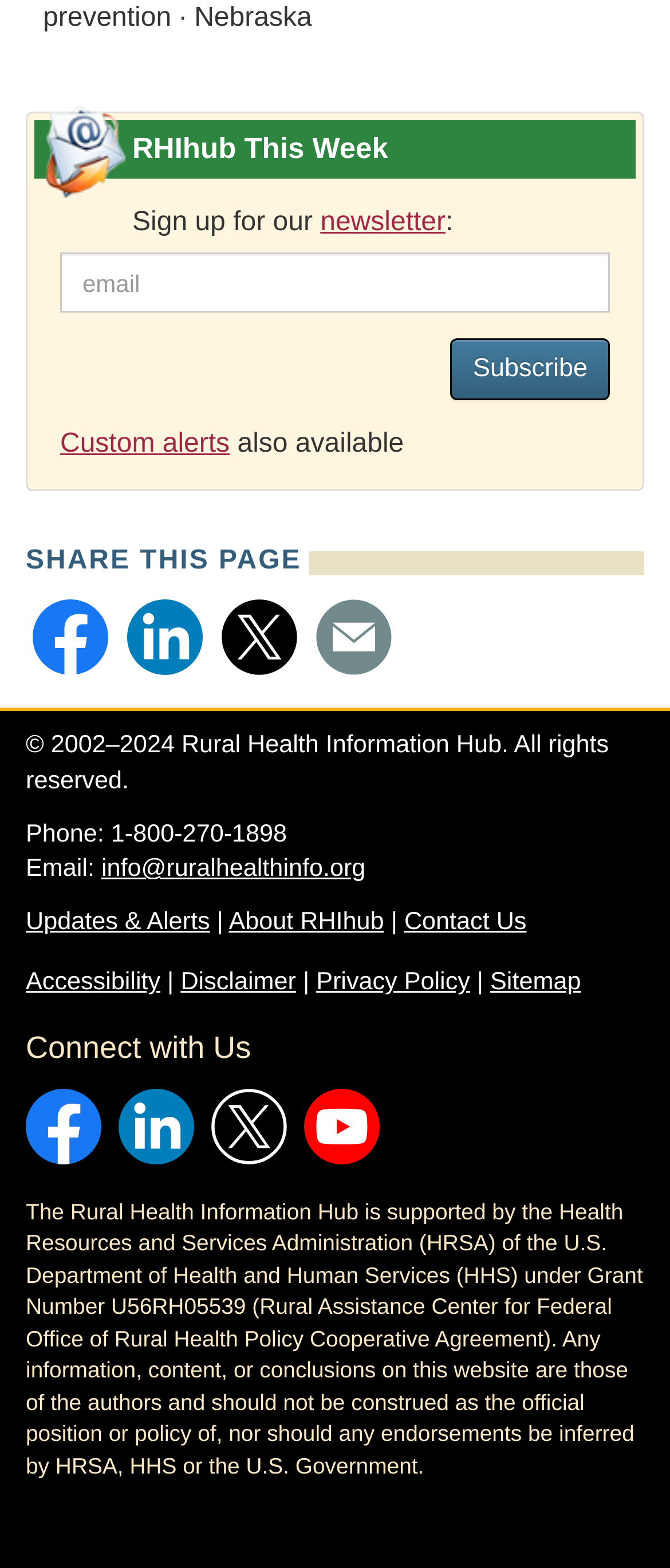Please identify the bounding box coordinates of the element I need to click to follow this instruction: "Follow RHIhub on Twitter".

[0.305, 0.69, 0.438, 0.746]